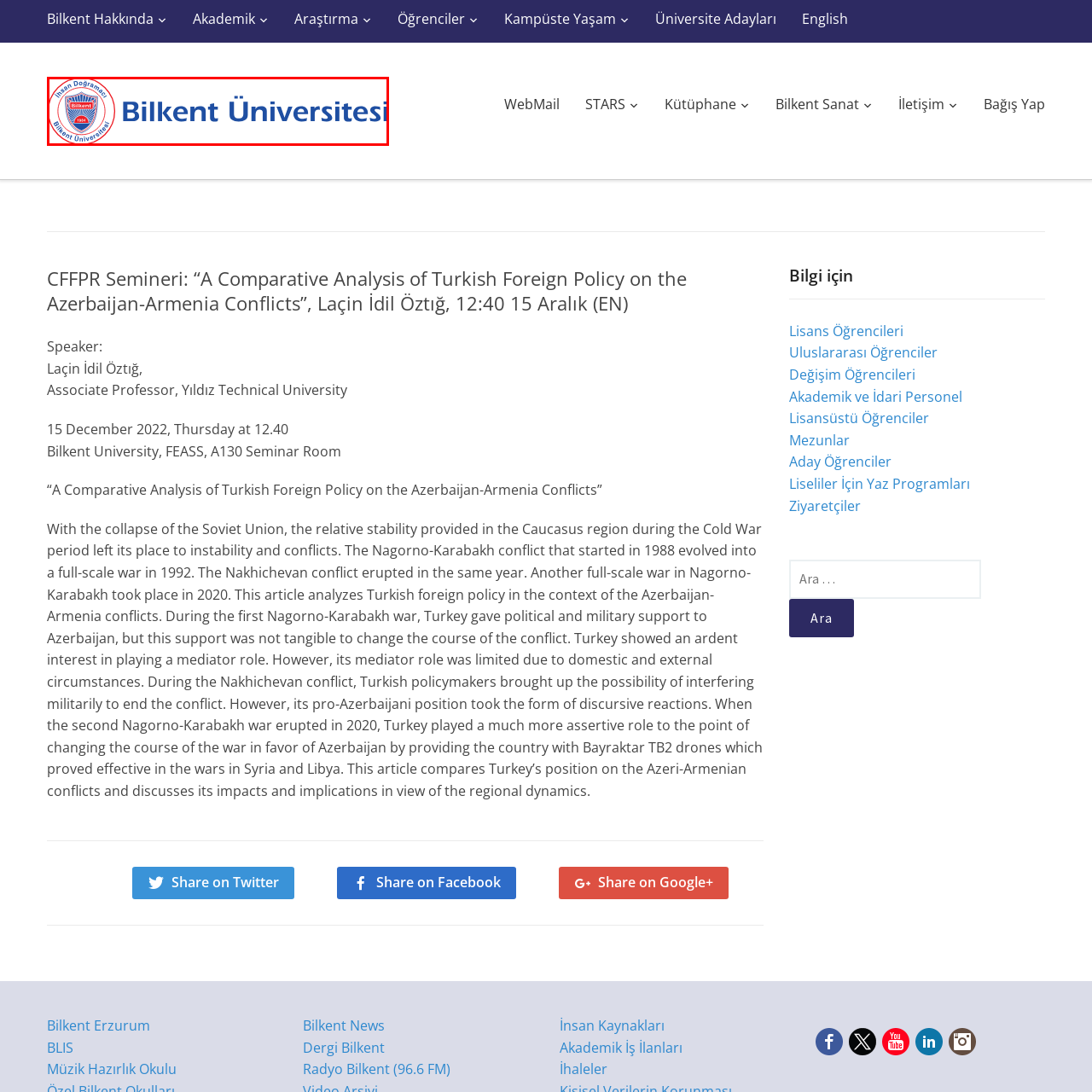Focus your attention on the image enclosed by the red boundary and provide a thorough answer to the question that follows, based on the image details: What is written in bold blue letters in the logo?

The logo of Bilkent University features a circular emblem with a blue and white color scheme, highlighting the university's name, 'Bilkent Üniversitesi,' prominently in bold blue letters.